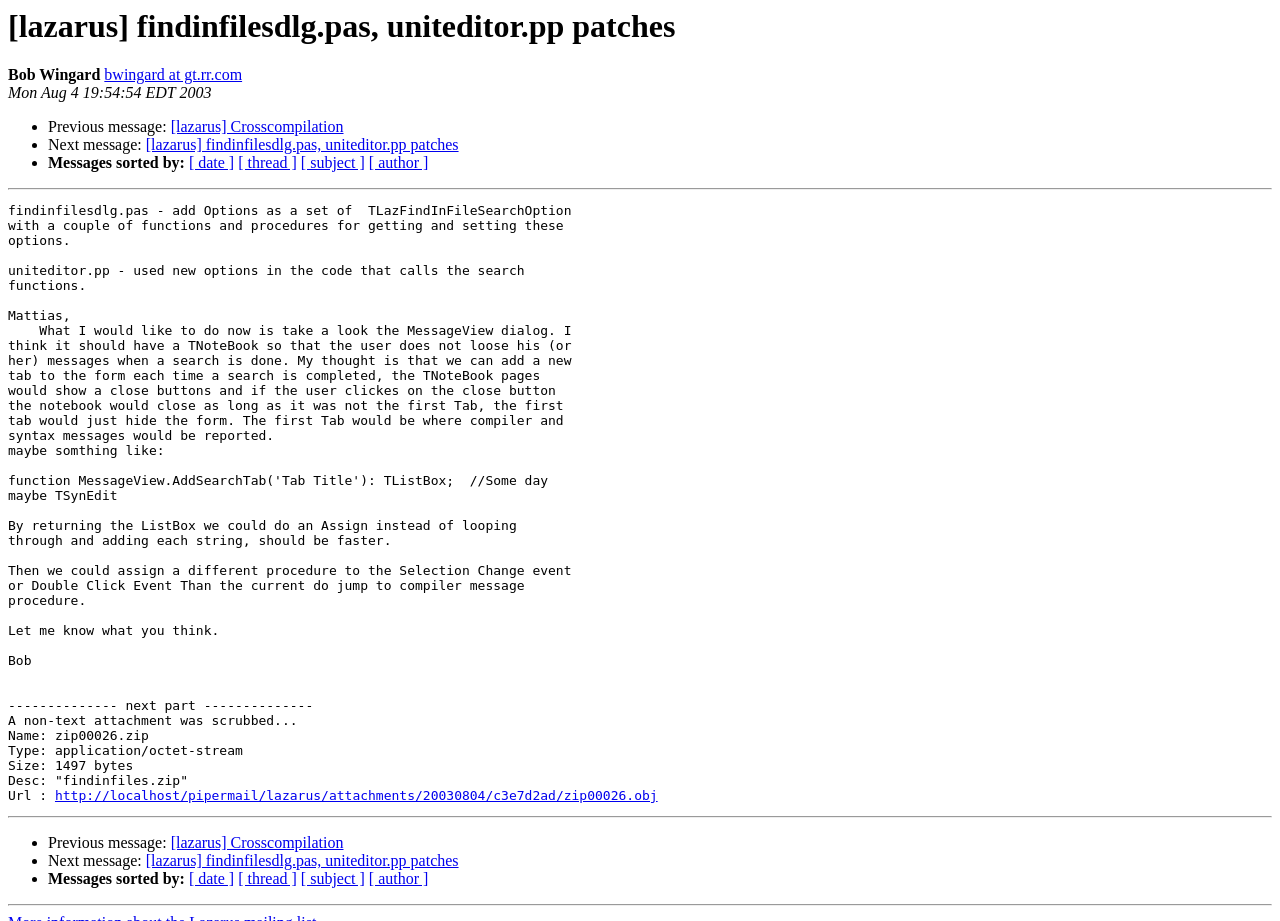Please find and report the bounding box coordinates of the element to click in order to perform the following action: "Sort messages by date". The coordinates should be expressed as four float numbers between 0 and 1, in the format [left, top, right, bottom].

[0.148, 0.168, 0.183, 0.186]